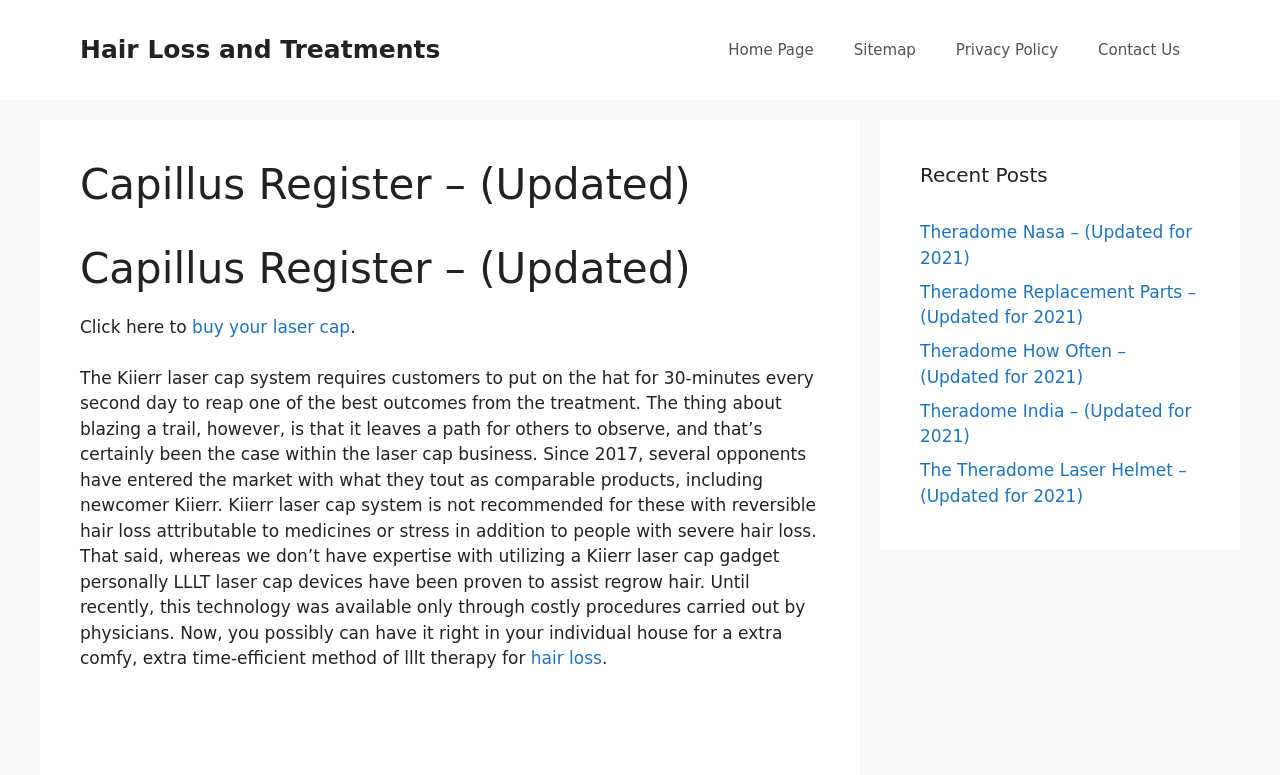Give a one-word or short-phrase answer to the following question: 
What is the purpose of the Kiierr laser cap system?

To help regrow hair